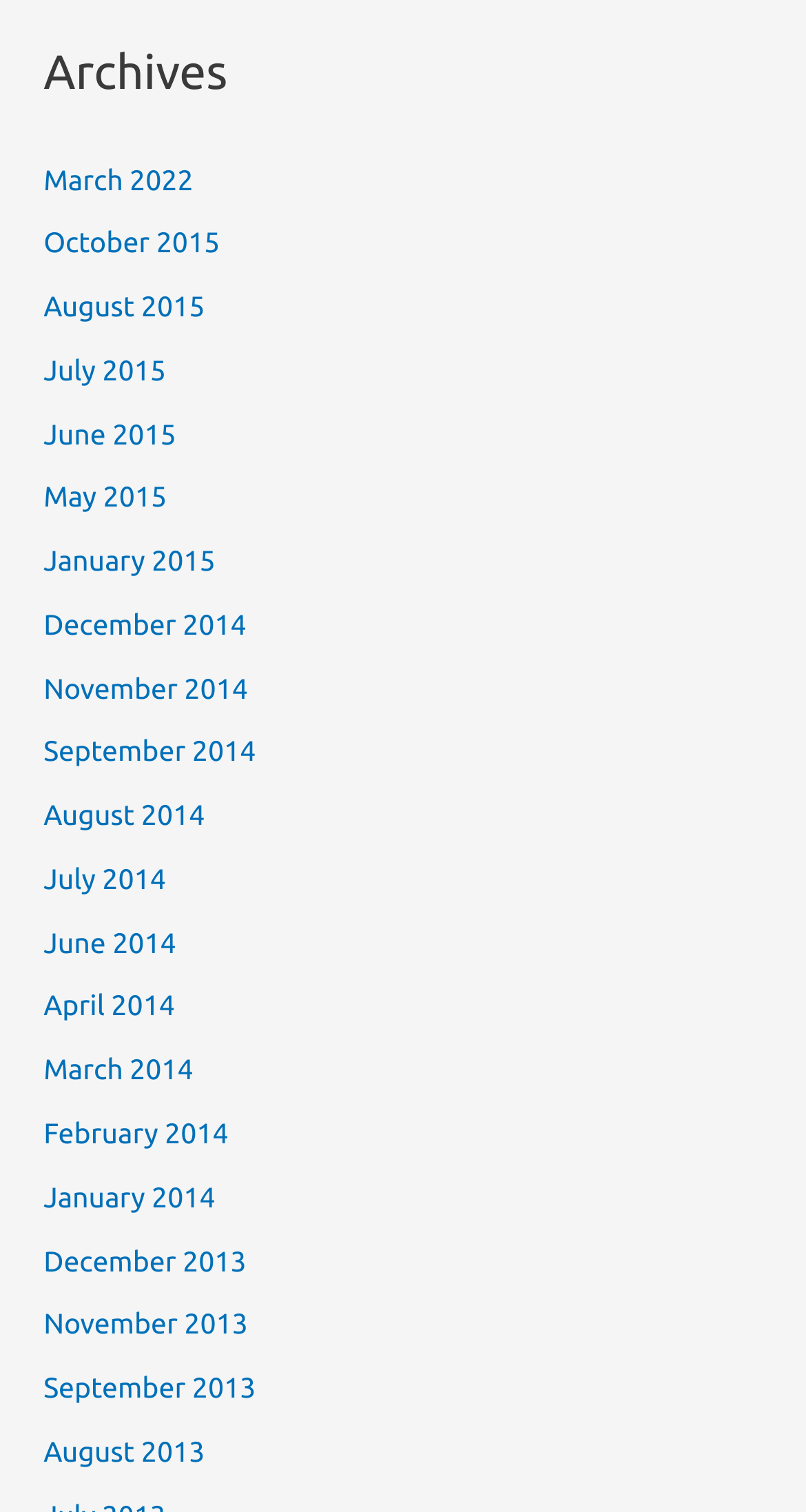Predict the bounding box coordinates of the area that should be clicked to accomplish the following instruction: "view archives for October 2015". The bounding box coordinates should consist of four float numbers between 0 and 1, i.e., [left, top, right, bottom].

[0.054, 0.149, 0.273, 0.171]